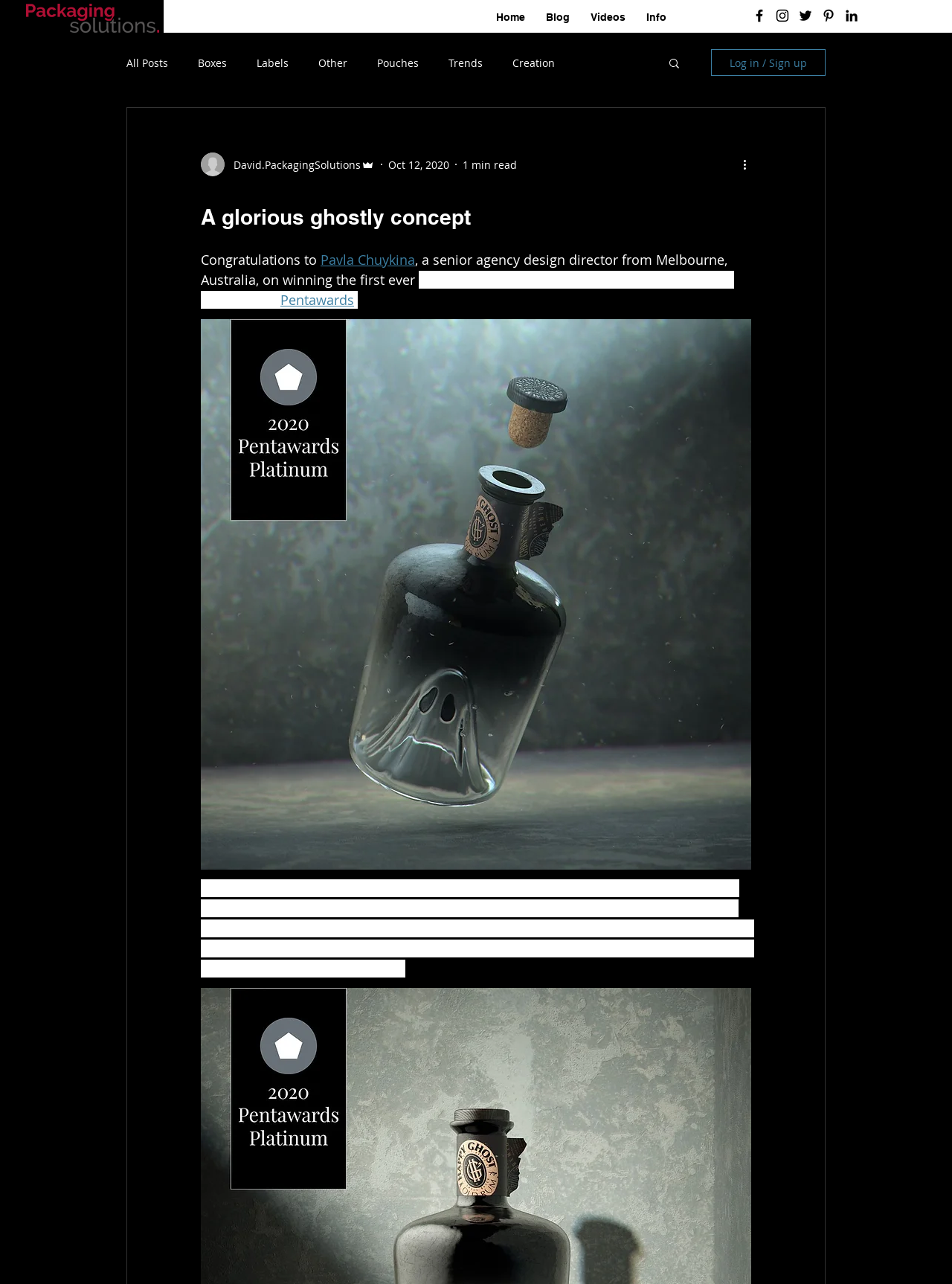Please determine the bounding box coordinates of the section I need to click to accomplish this instruction: "Read more about Pavla Chuykina".

[0.337, 0.195, 0.436, 0.209]